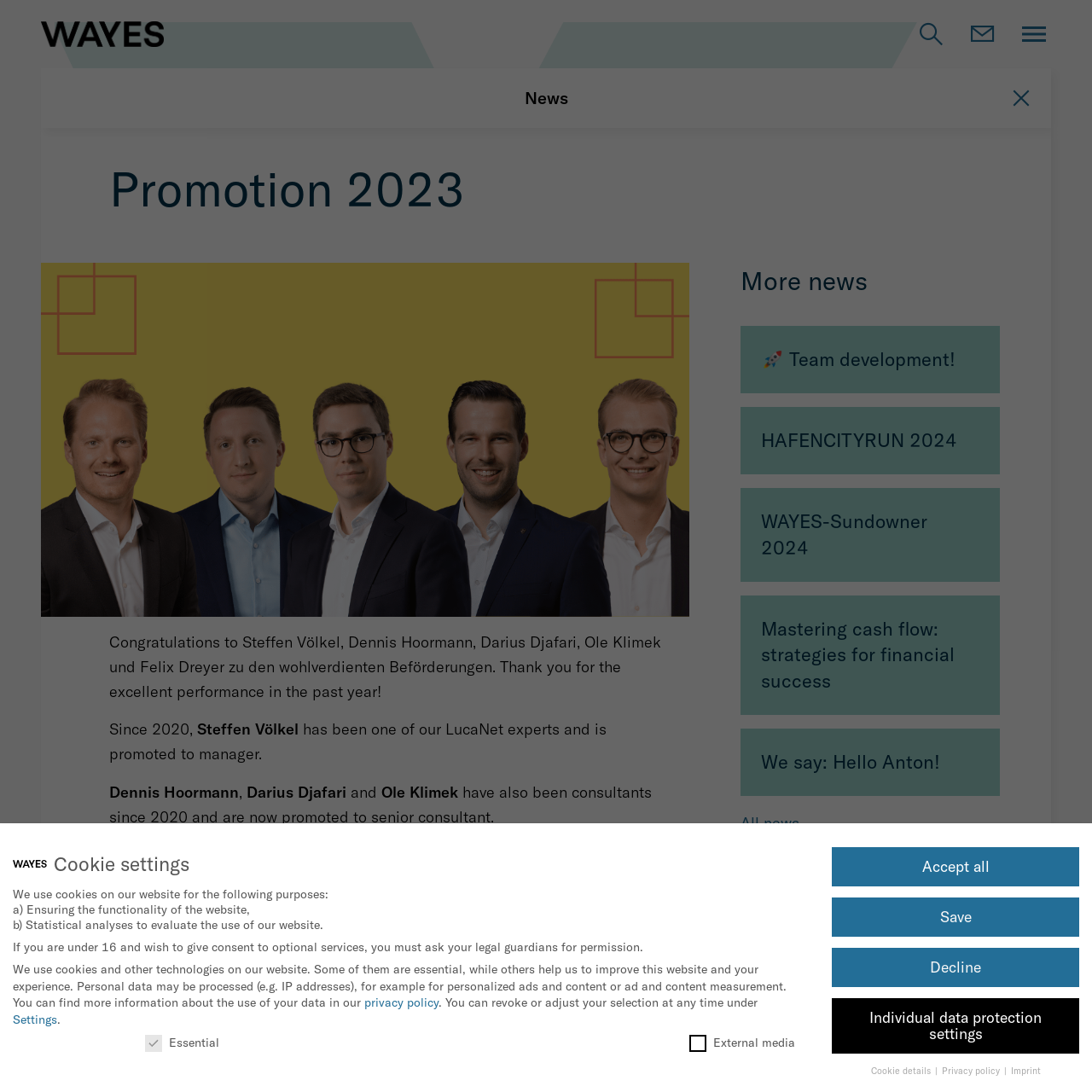Provide your answer in one word or a succinct phrase for the question: 
What can be found in the imprint section?

Company information